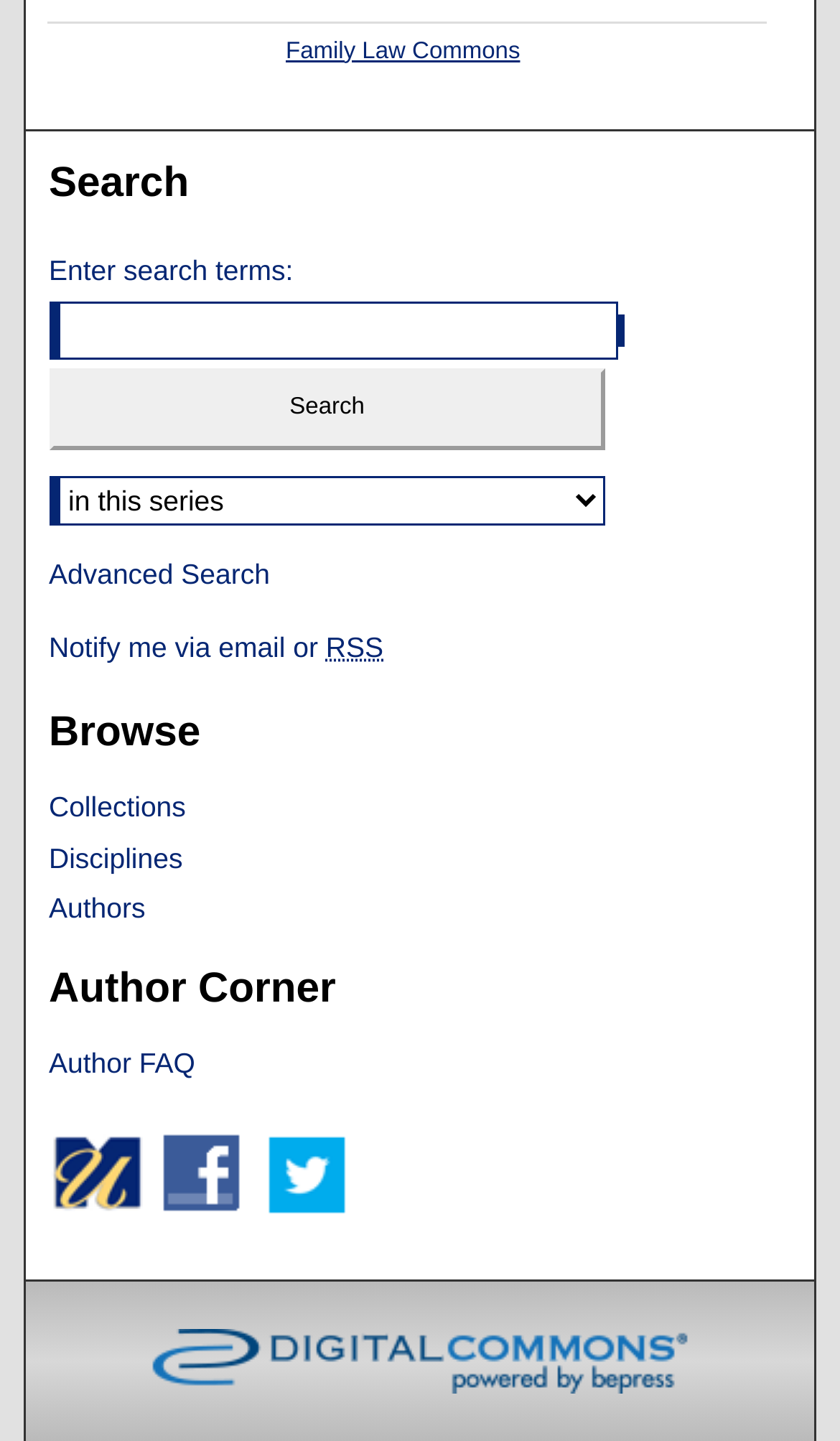Can you find the bounding box coordinates of the area I should click to execute the following instruction: "Select context to search"?

[0.058, 0.211, 0.721, 0.245]